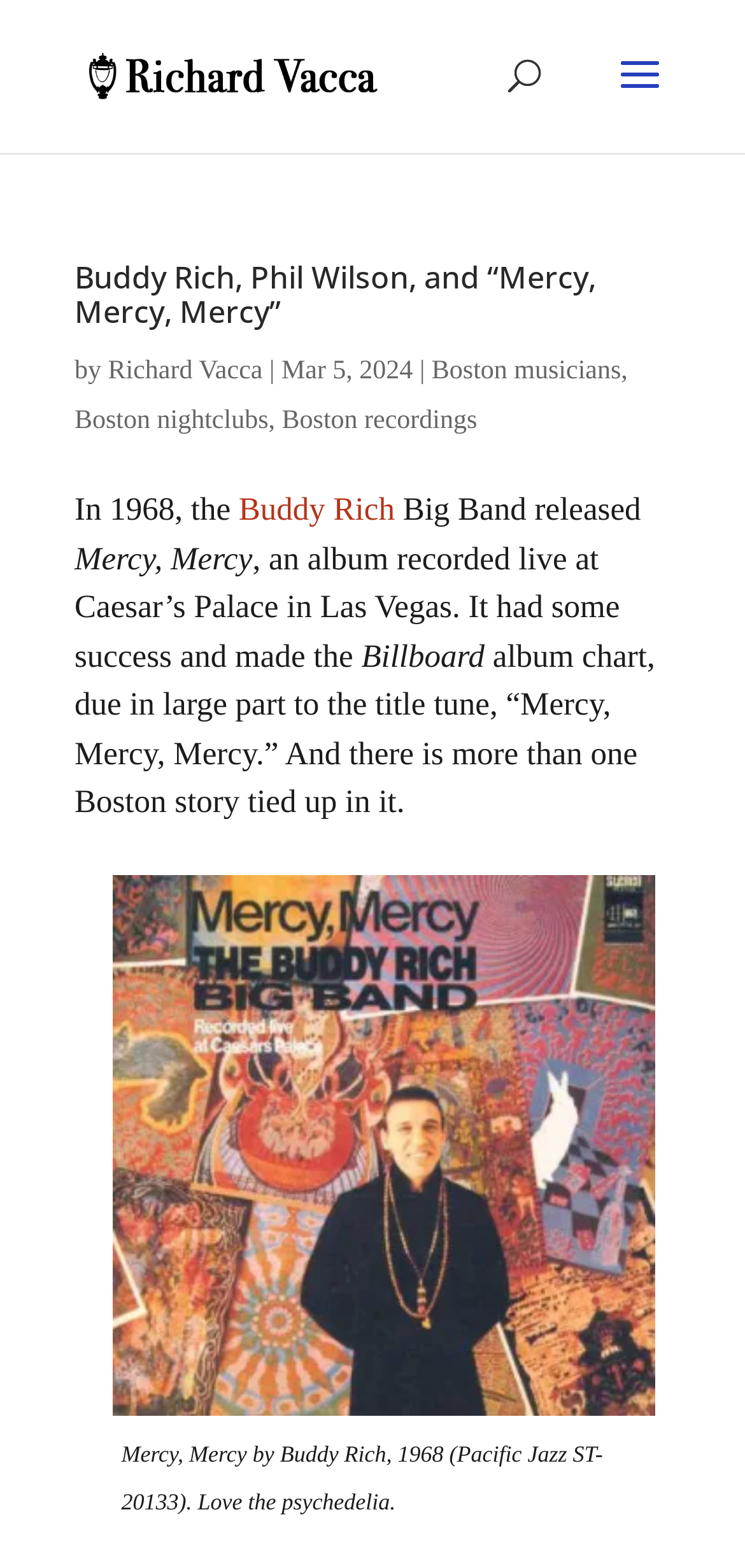Determine the bounding box coordinates of the clickable region to follow the instruction: "search for something".

[0.5, 0.0, 0.9, 0.001]